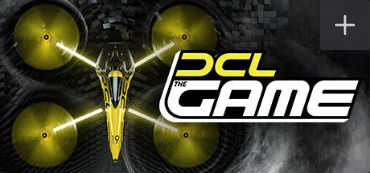Analyze the image and describe all the key elements you observe.

The image features the logo for "DCL the Game," which showcases a sleek, futuristic racing drone prominently displayed in the center. The drone is characterized by its bright yellow coloring and distinctive design, with propellers that stand out against a dark, textured background. Surrounding the drone are circular elements that resemble fans or rotors, adding to the dynamic and high-speed theme of the logo. The text "DCL" is bold and impactful, while the word "the GAME" is integrated in a stylized font, creating a modern and engaging look that appeals particularly to gaming enthusiasts and drone racing fans. The overall design conveys a sense of excitement and competition, encapsulating the essence of an adrenaline-fueled virtual racing experience.